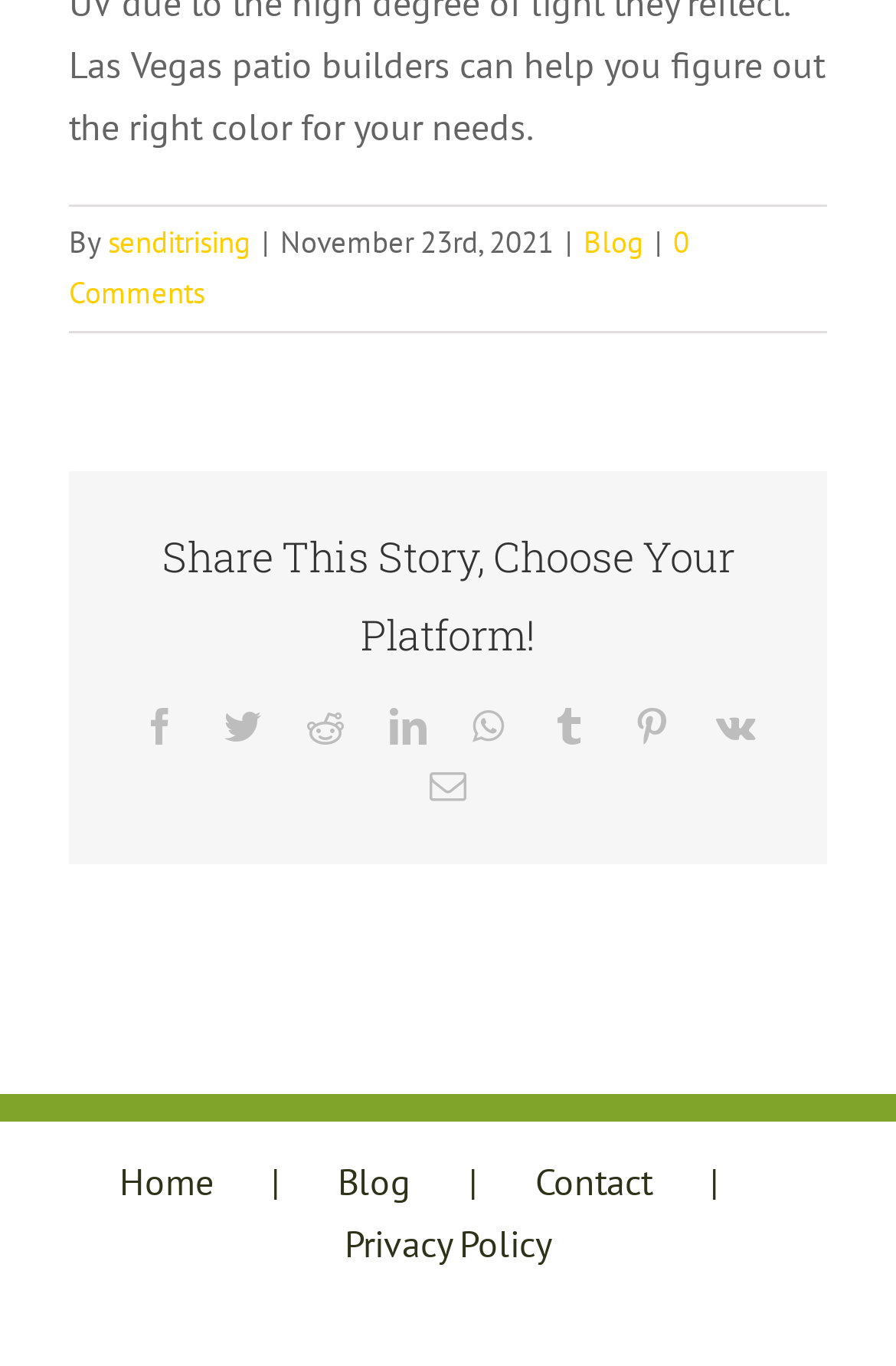How many comments does the blog post have?
Look at the screenshot and respond with one word or a short phrase.

0